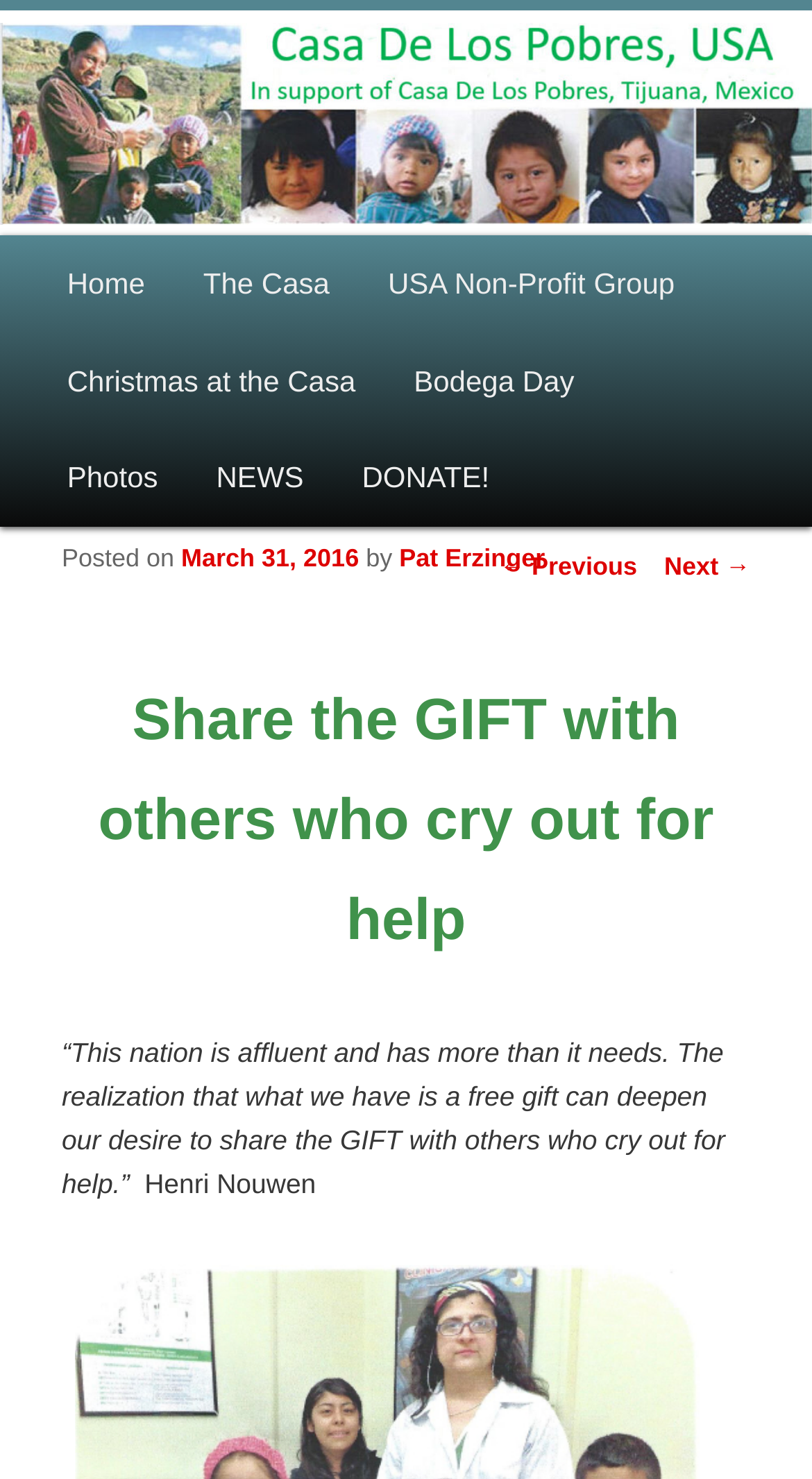Can you show the bounding box coordinates of the region to click on to complete the task described in the instruction: "Click the 'Casa de Los Pobres USA' link"?

[0.076, 0.118, 0.811, 0.156]